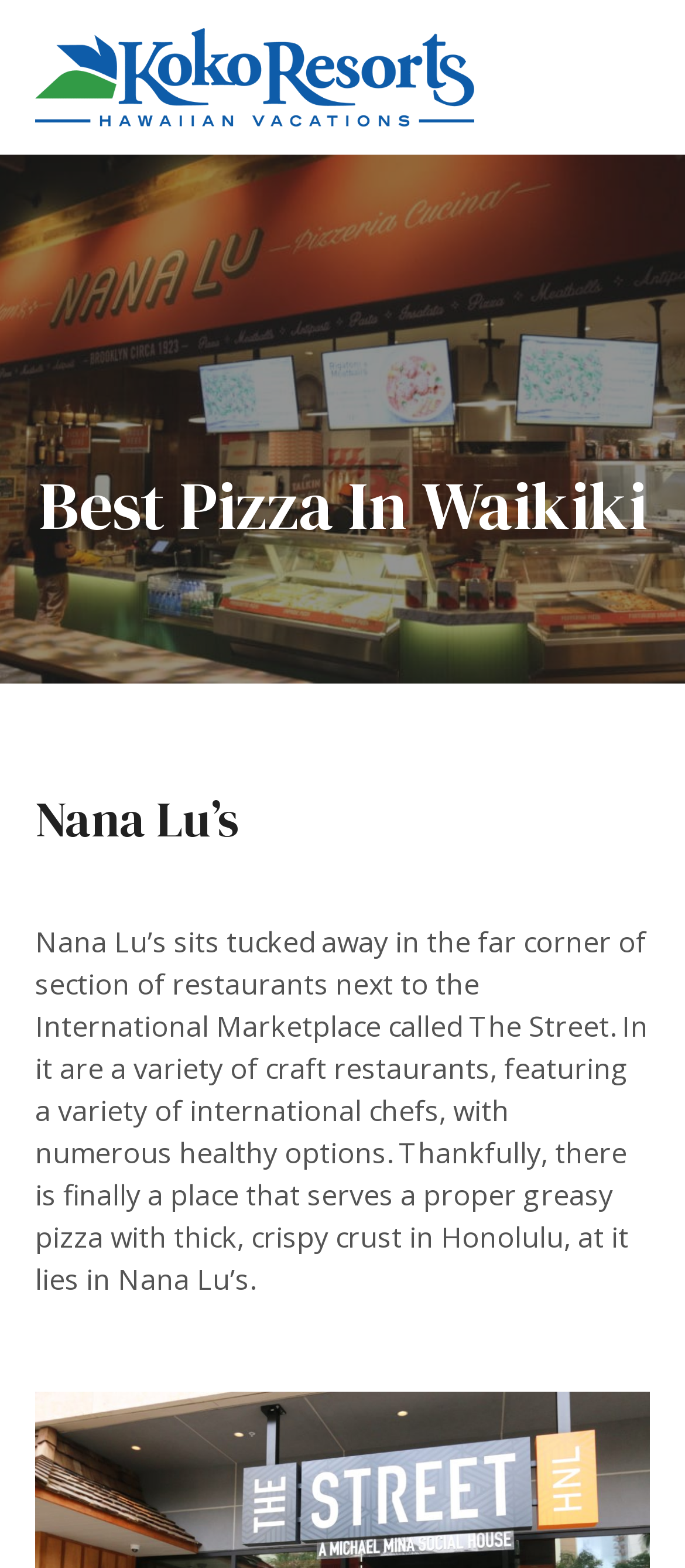Generate a thorough explanation of the webpage's elements.

The webpage is about Nana Lu's, a pizza place in Waikiki. At the top left corner, there is a link to "Koko Resorts" accompanied by an image with the same name. Below this, there is a button labeled "MAIN MENU" on the top right side of the page. 

To the right of the "Koko Resorts" link, there is a heading that reads "Best Pizza In Waikiki" followed by another heading "Nana Lu's" below it. Under these headings, there is a paragraph of text that describes Nana Lu's, mentioning its location in a section of restaurants called The Street, next to the International Marketplace, and highlighting its unique feature of serving a proper greasy pizza with thick, crispy crust in Honolulu.